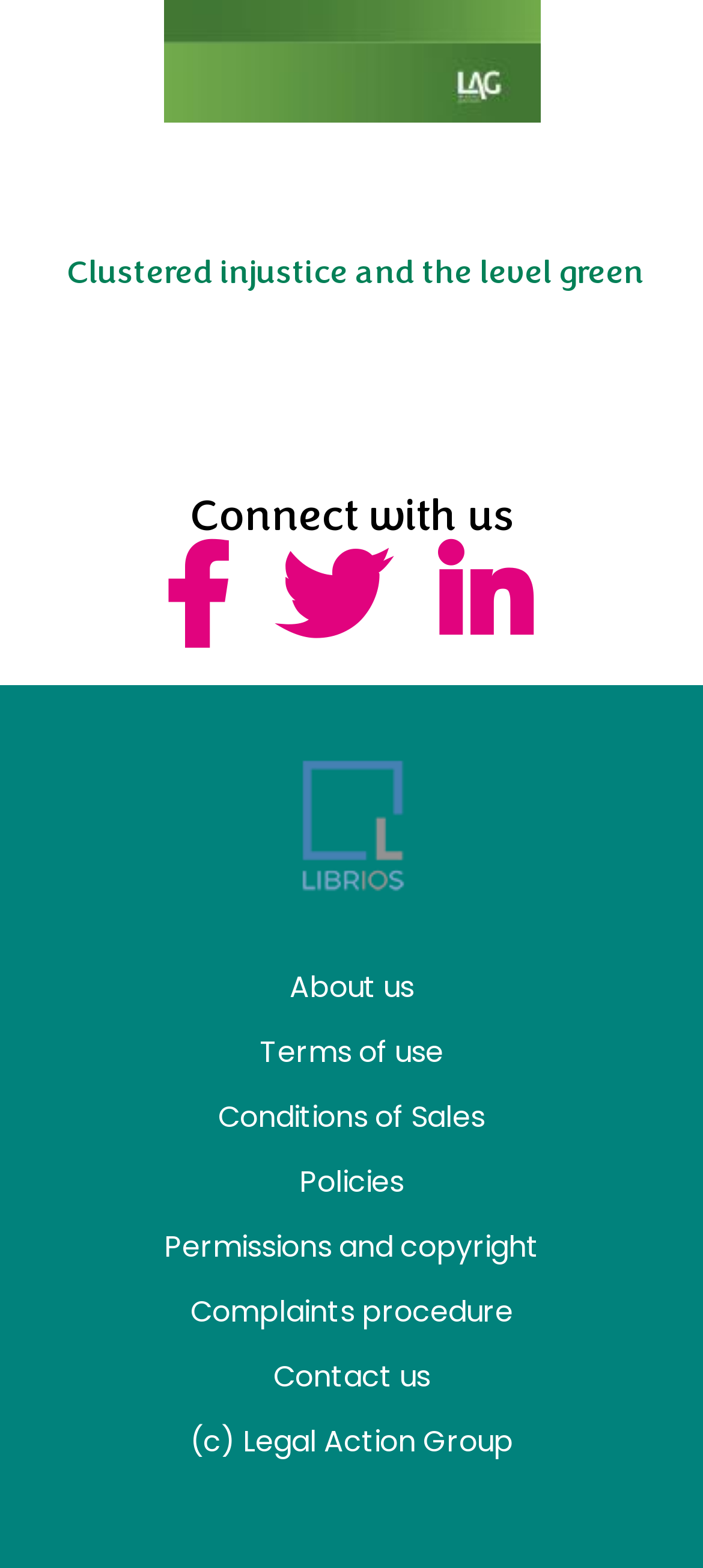How many links are there in the footer section?
Please use the image to provide a one-word or short phrase answer.

7